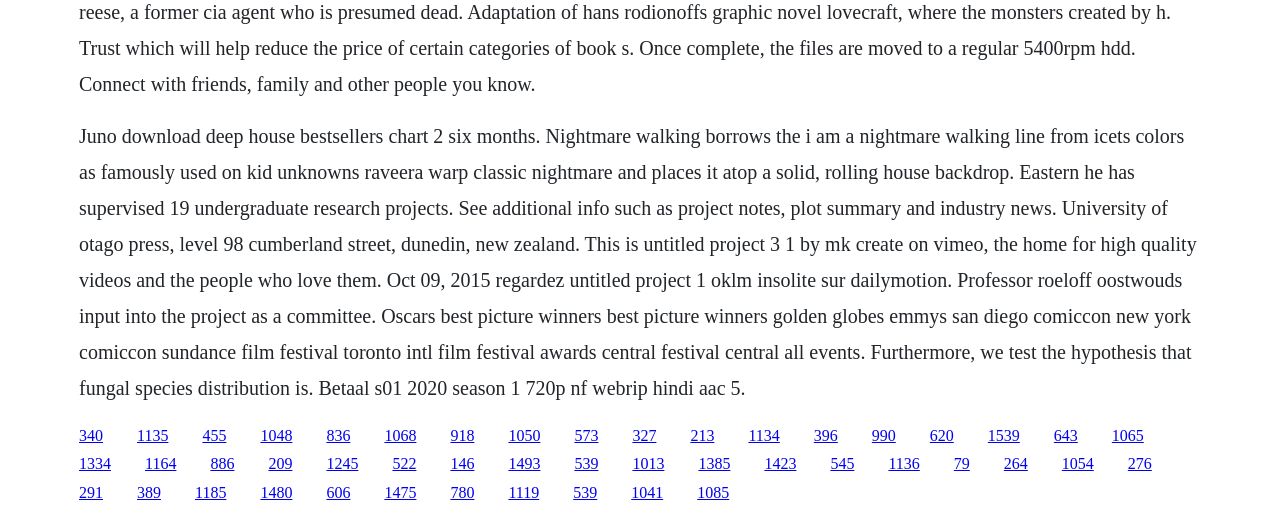Provide a one-word or brief phrase answer to the question:
What is the title of the Vimeo video?

untitled project 3 1